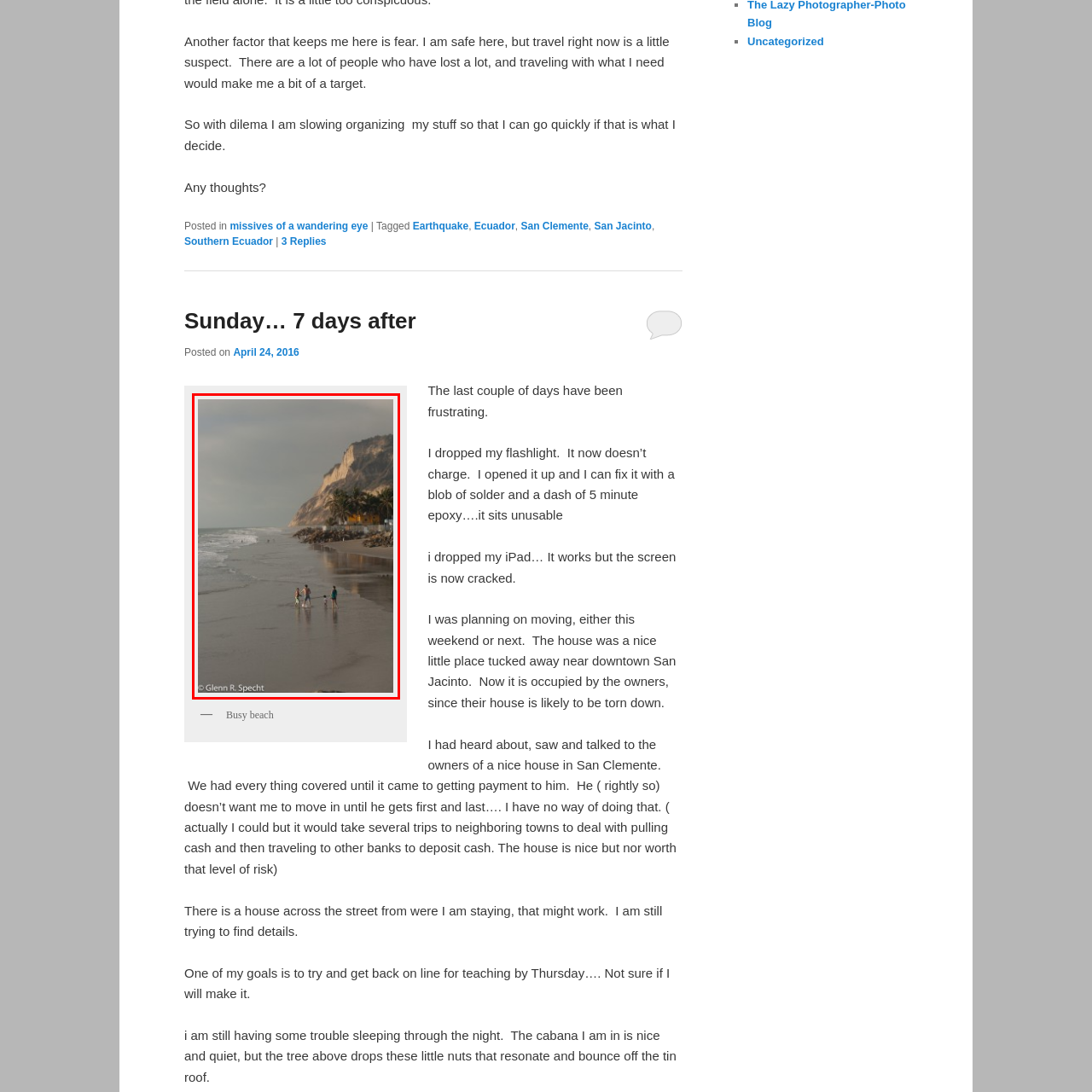What type of trees are on the cliffs?
Consider the portion of the image within the red bounding box and answer the question as detailed as possible, referencing the visible details.

The caption specifically mentions that the dramatic cliffs are adorned with lush palm trees, which provides a clear answer to this question.